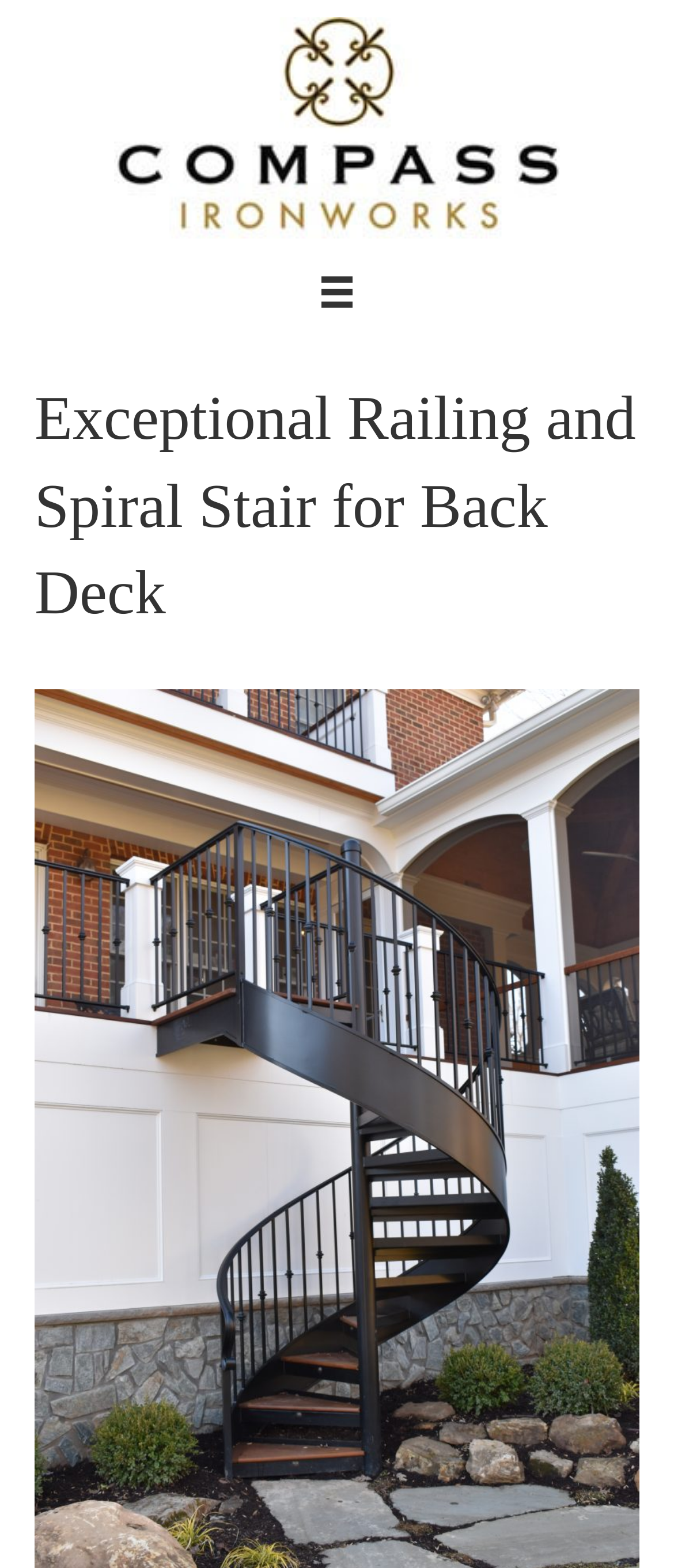Using the element description alt="logo" title="logo", predict the bounding box coordinates for the UI element. Provide the coordinates in (top-left x, top-left y, bottom-right x, bottom-right y) format with values ranging from 0 to 1.

[0.169, 0.073, 0.831, 0.092]